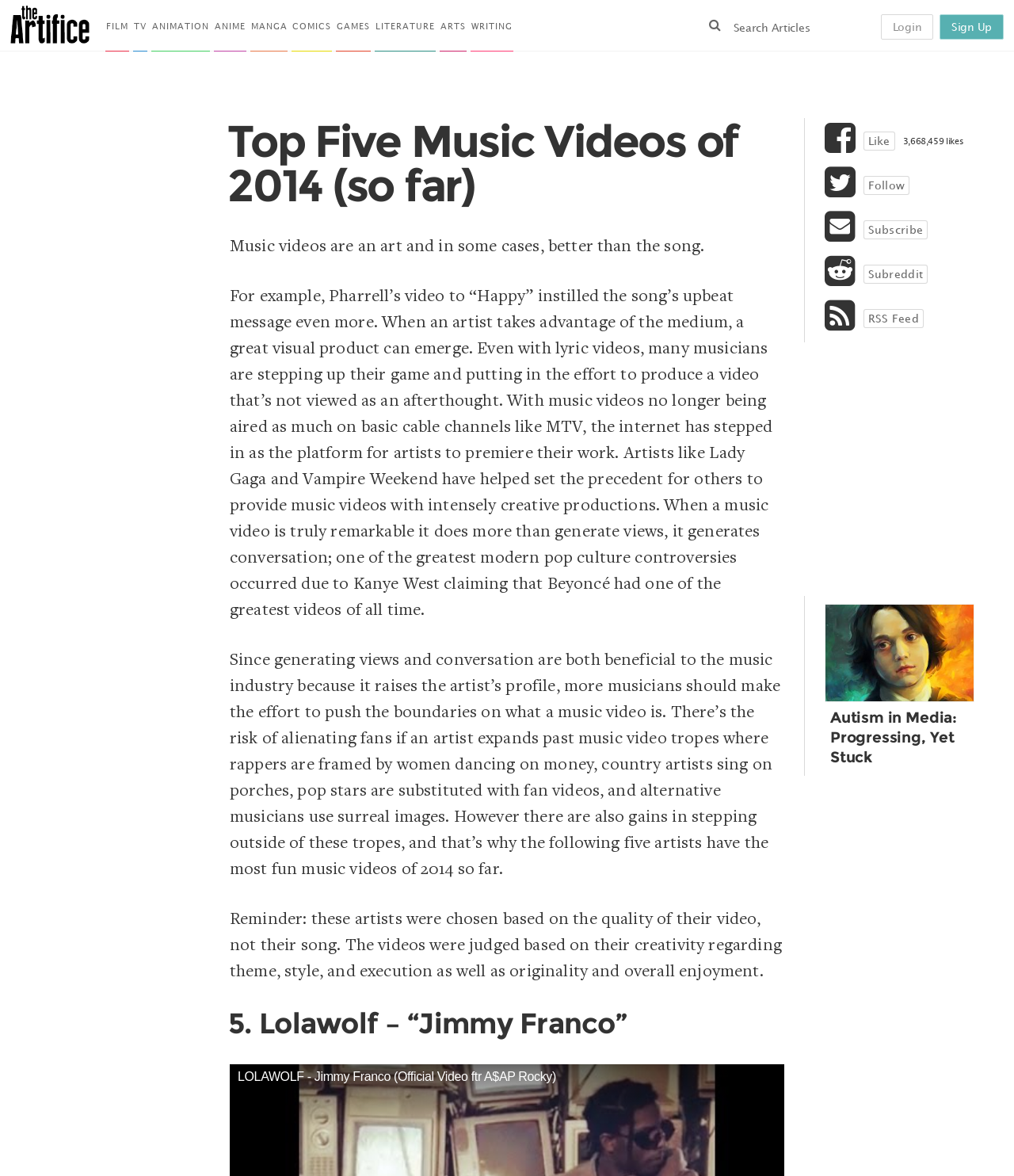Please find and generate the text of the main header of the webpage.

Top Five Music Videos of 2014 (so far)